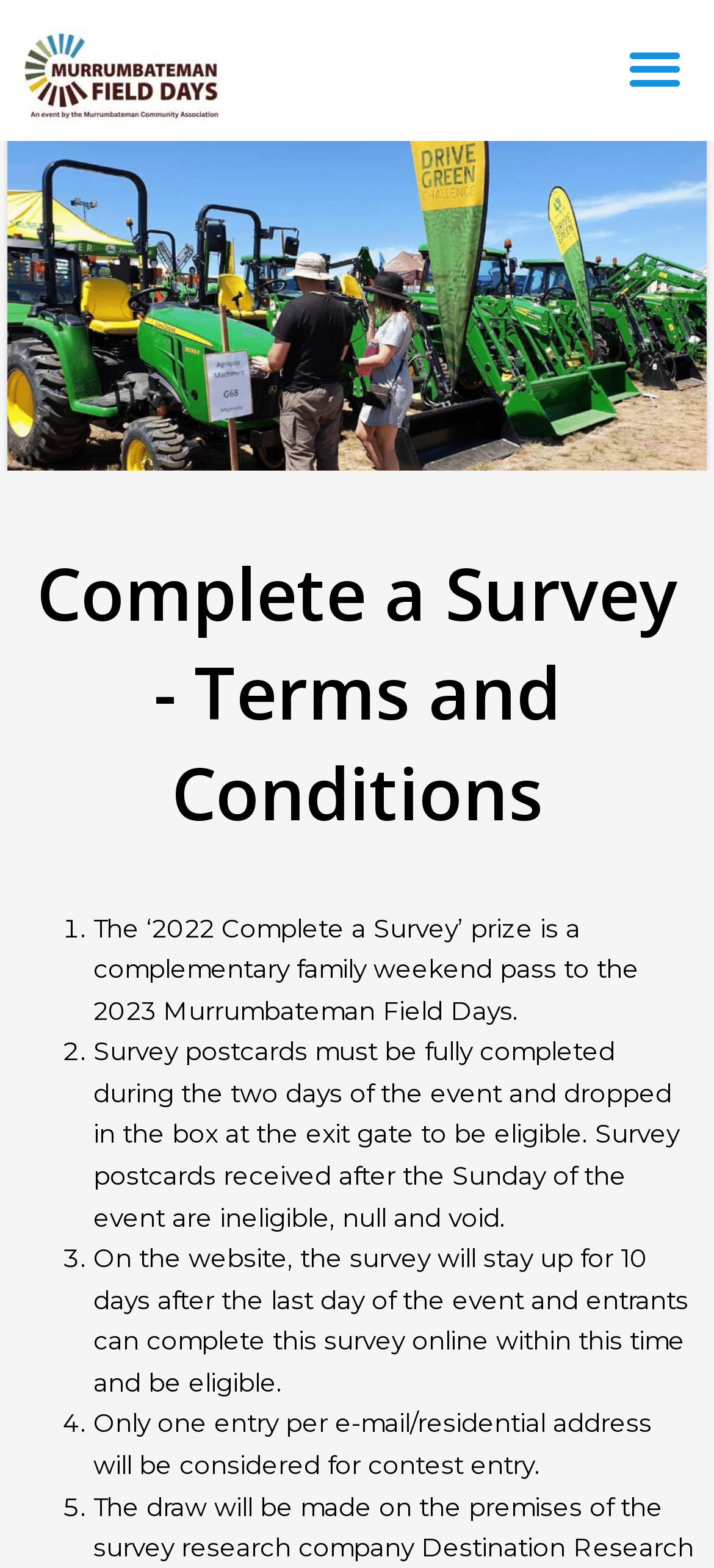How many days is the survey available online after the event?
Based on the image, respond with a single word or phrase.

10 days